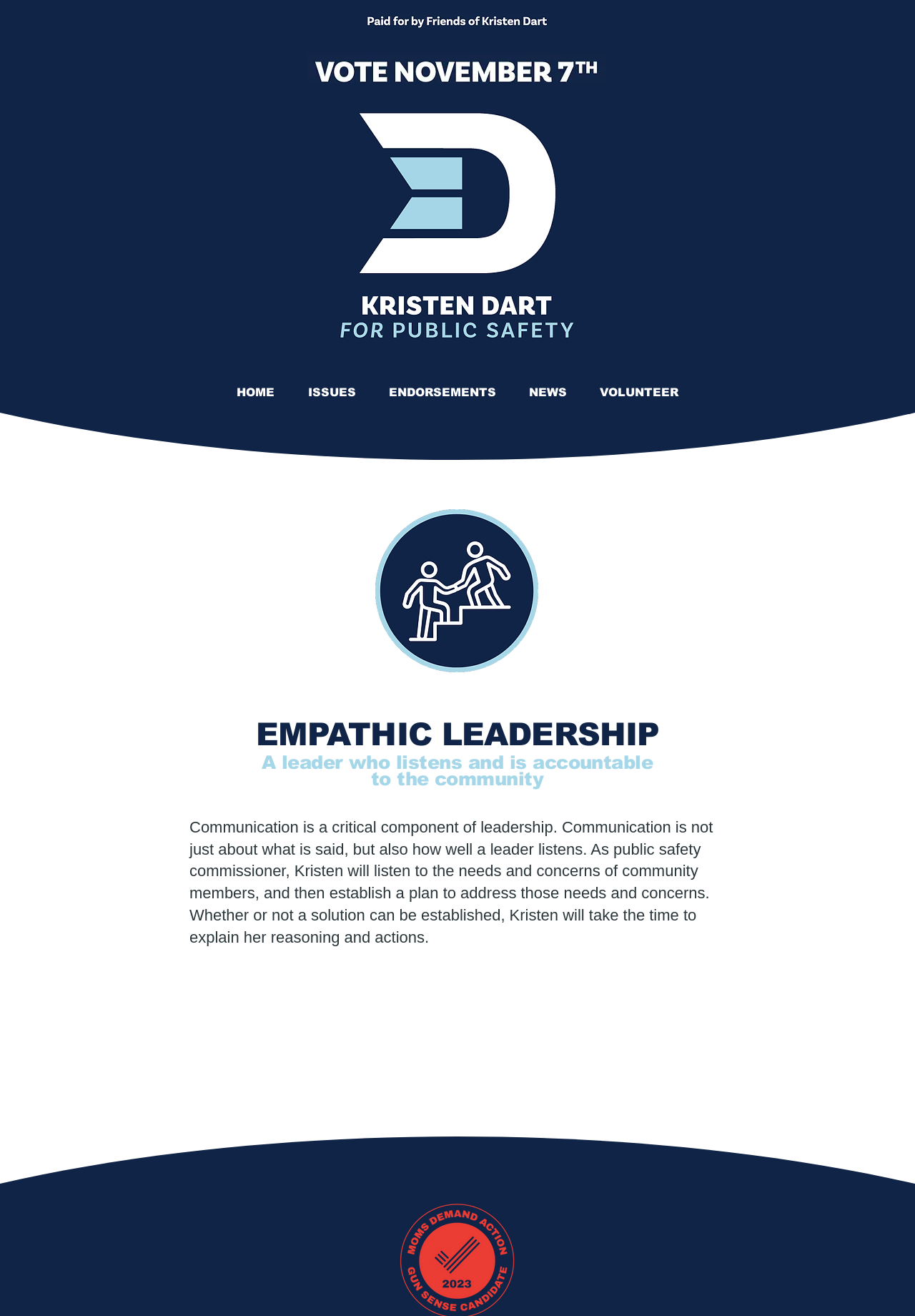Explain in detail what you observe on this webpage.

The webpage is about Empathic Leadership and Kristen Dart's campaign for Public Safety Commissioner. At the top, there are two images, one of which is a Facebook header image, and another is a screenshot. Below these images, there is a navigation menu with five links: HOME, ISSUES, ENDORSEMENTS, NEWS, and VOLUNTEER.

The main content of the webpage is divided into two sections. On the left, there is an image of a logo, "Empathic Leadership", and a link to it. On the right, there are three headings. The first heading is "EMPATHIC LEADERSHIP", and the second heading is a subtitle, "A leader who listens and is accountable to the community". Below these headings, there is a paragraph of text that explains the importance of communication in leadership, and how Kristen will listen to the community's needs and concerns.

At the top right, there is another image, which is a logo for "Kristen Dart for Public Safety".